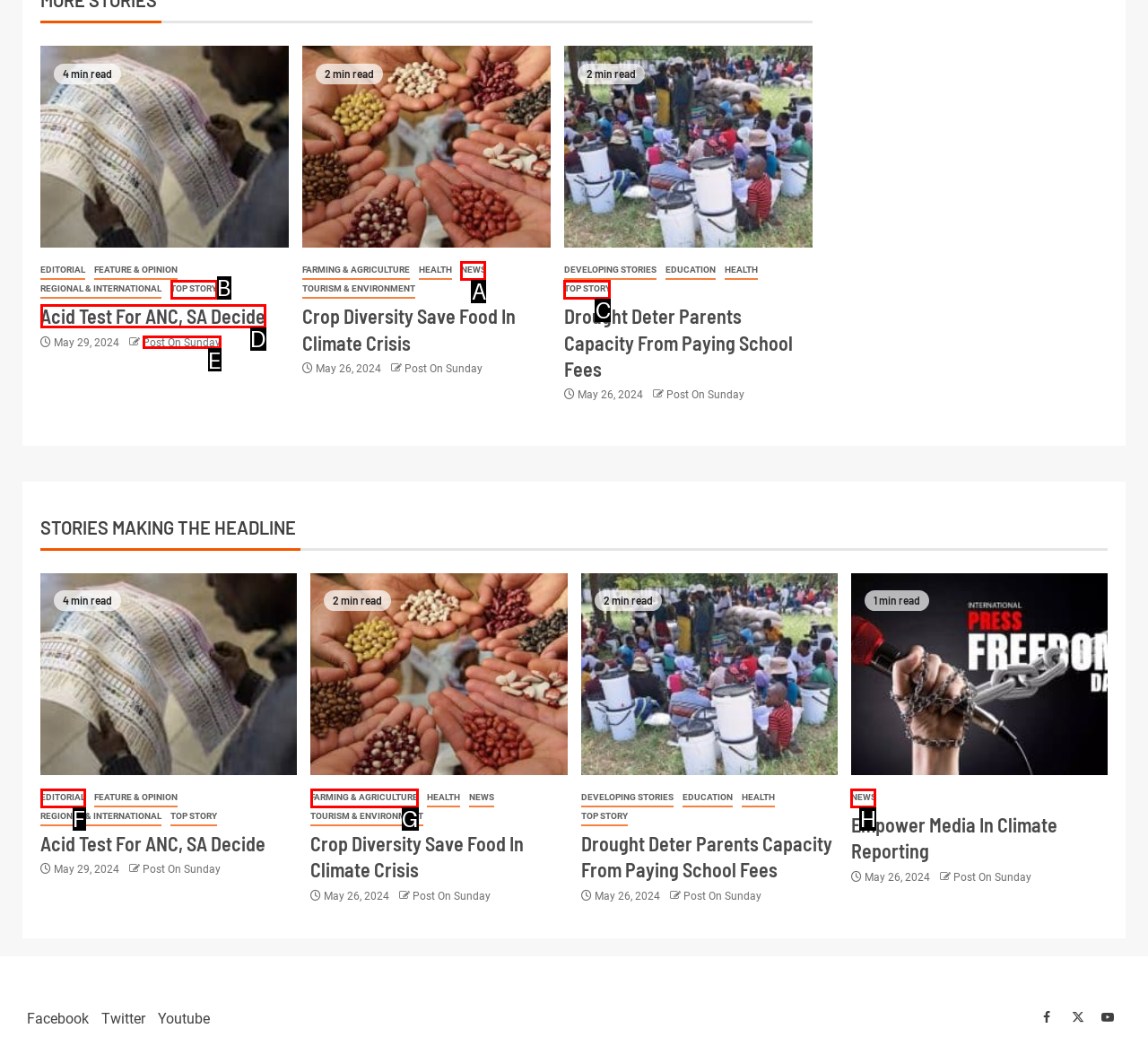Select the correct option based on the description: Top Story
Answer directly with the option’s letter.

B